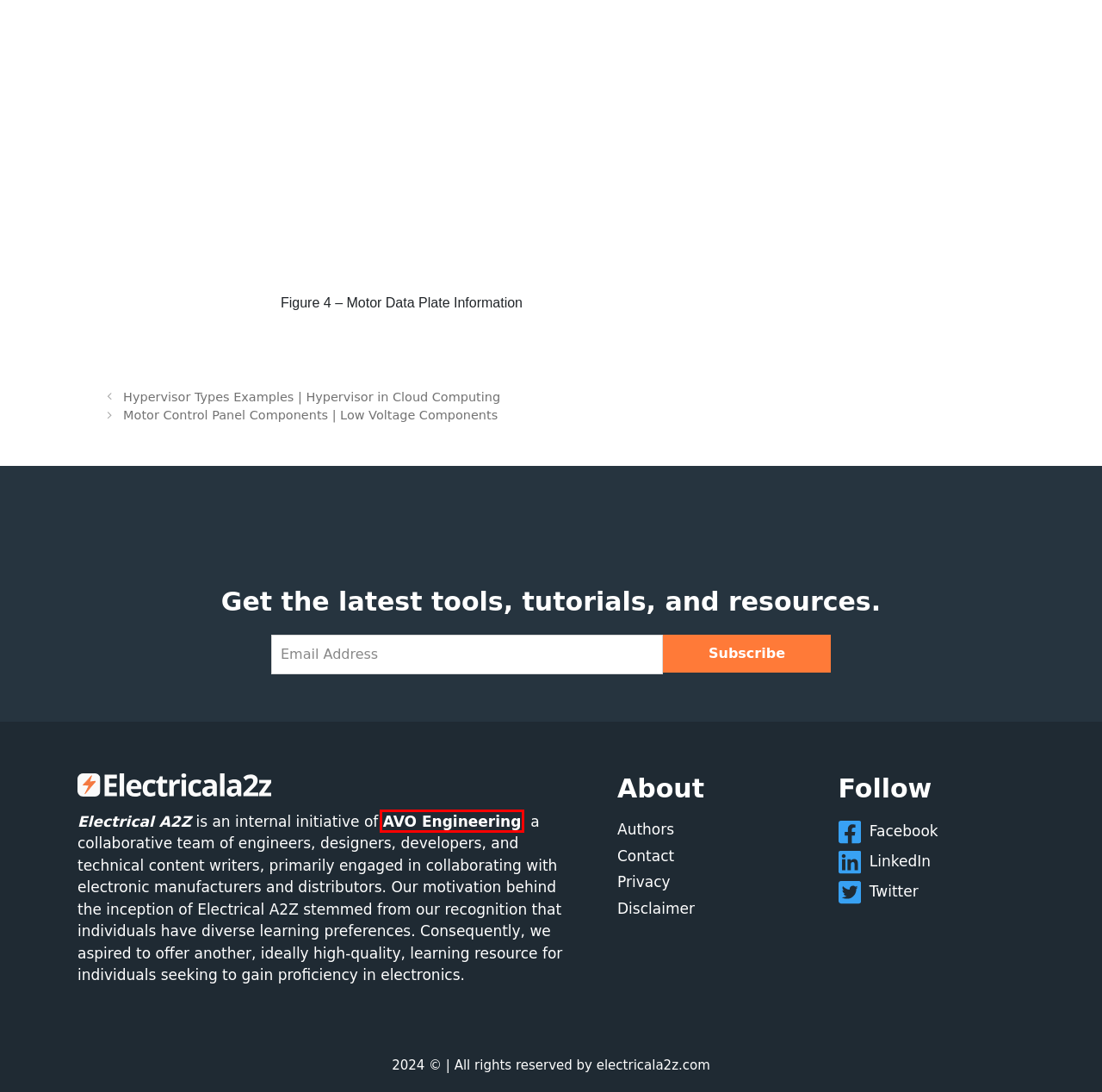Examine the screenshot of a webpage with a red bounding box around an element. Then, select the webpage description that best represents the new page after clicking the highlighted element. Here are the descriptions:
A. Hypervisor Types Examples | Hypervisor in Cloud Computing | Electrical A2Z
B. AVO Engineering | Dallas Digital Media Agency
C. Home | Electrical A2Z
D. About | Electrical A2Z
E. Motor Control Panel Components | Low Voltage Components | Electrical A2Z
F. Disclaimer | Electrical A2Z
G. Contact | Electrical A2Z
H. Privacy Policy | Electrical A2Z

B